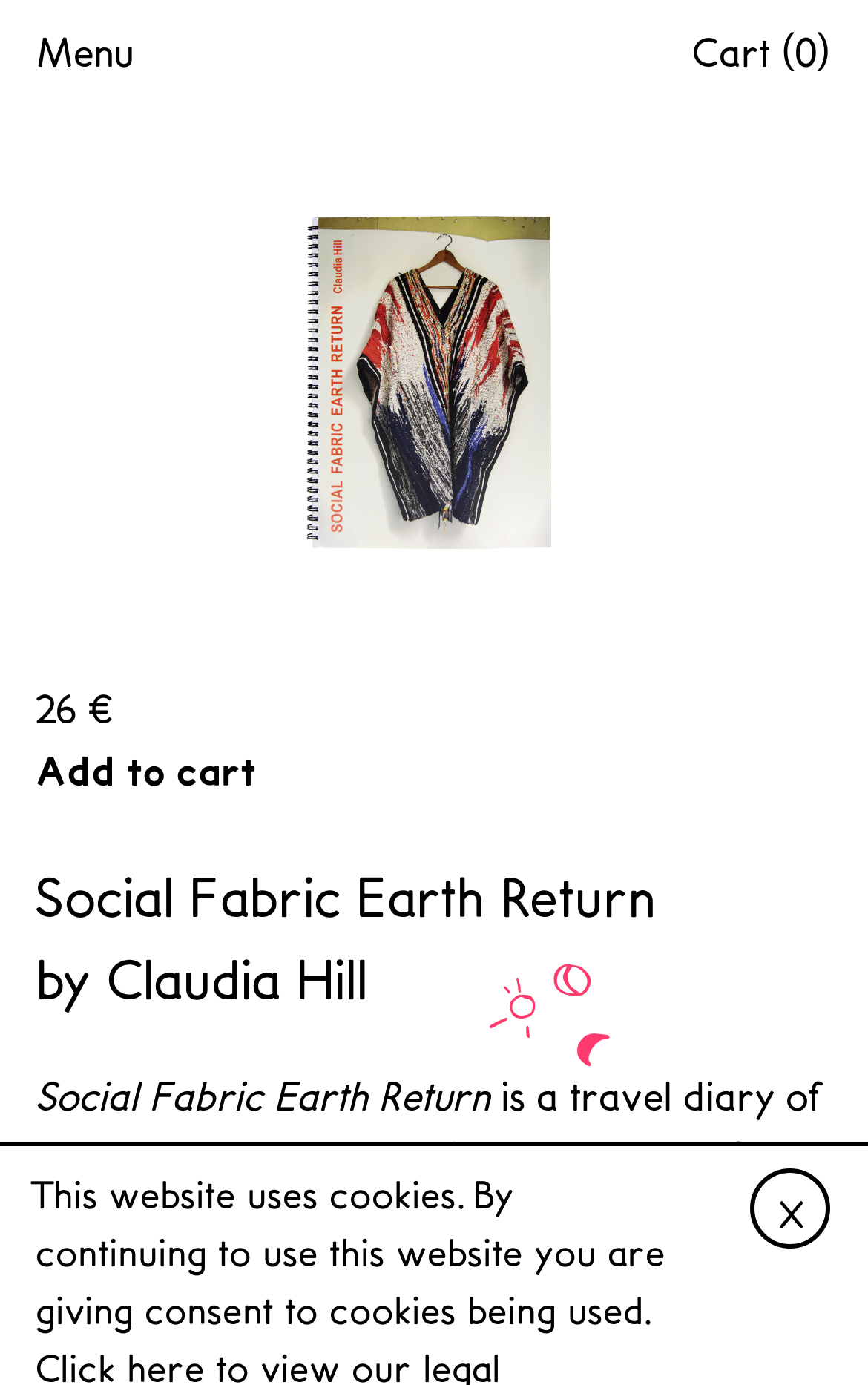Answer the question below using just one word or a short phrase: 
What is the format of the product image?

Image